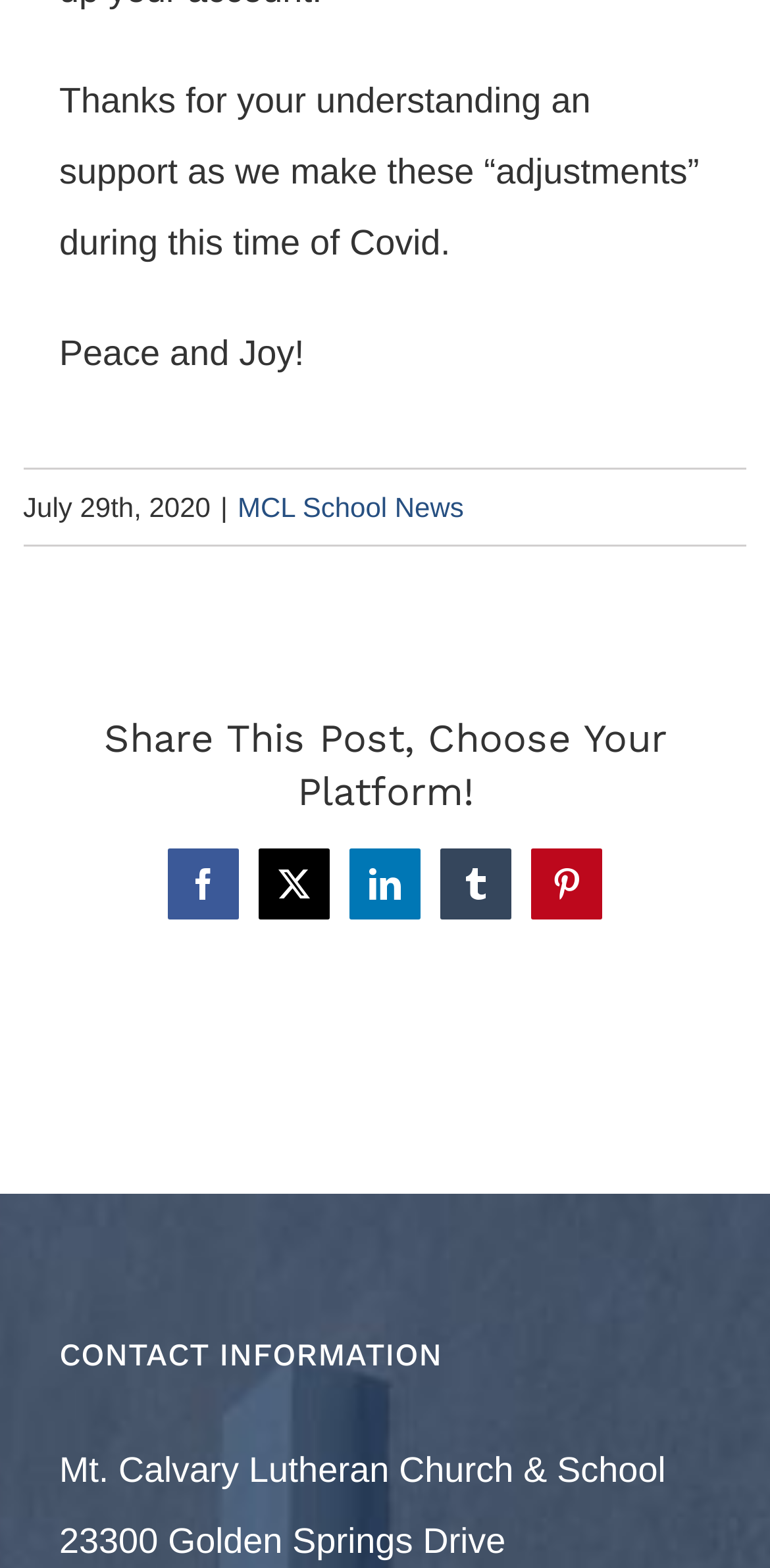What is the address of the church and school?
Look at the screenshot and provide an in-depth answer.

I found the address '23300 Golden Springs Drive' mentioned on the webpage, which is located in the 'CONTACT INFORMATION' section, below the name of the church and school.